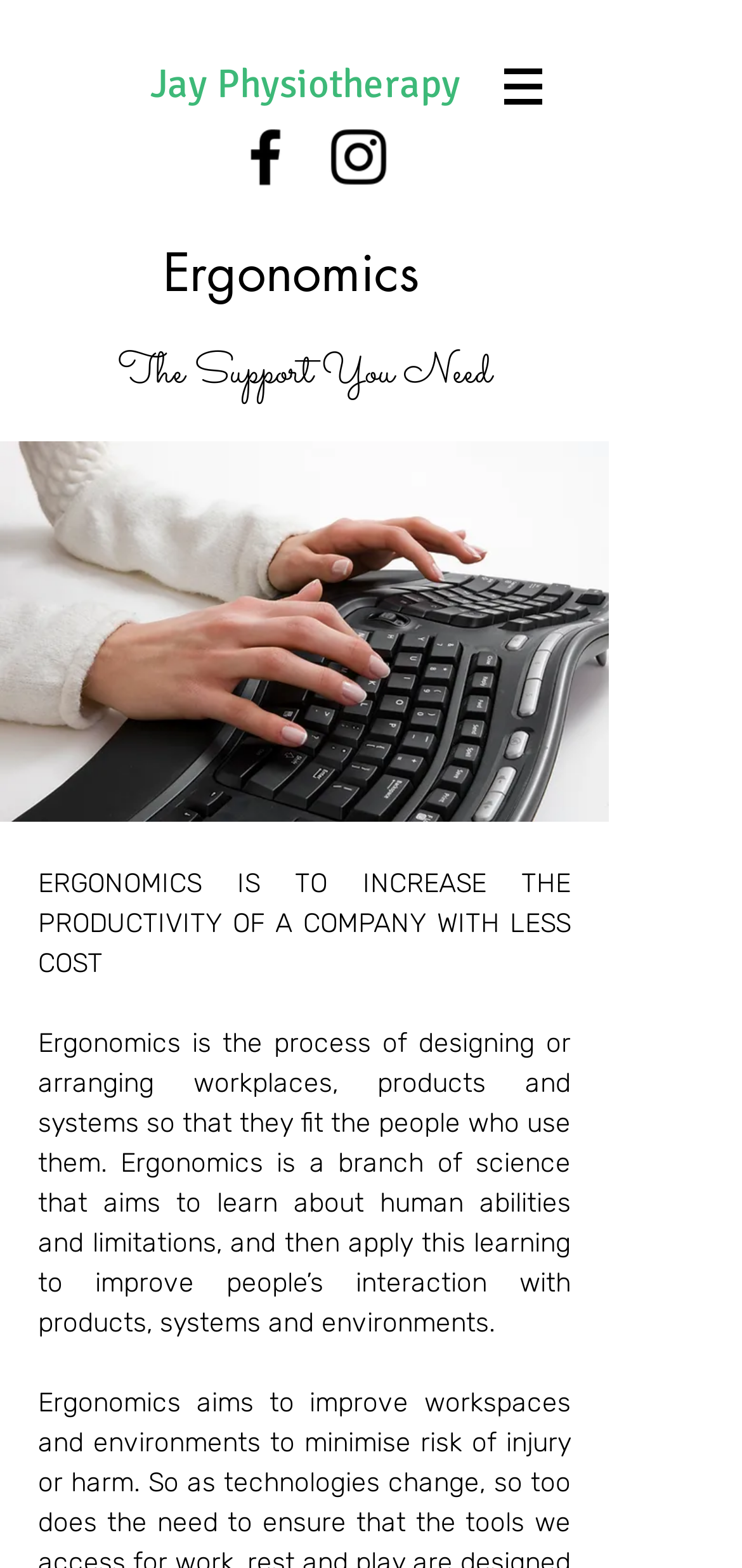Based on the image, please elaborate on the answer to the following question:
What is the goal of ergonomics?

According to the text 'Ergonomics is a branch of science that aims to learn about human abilities and limitations, and then apply this learning to improve people’s interaction with products, systems and environments.', the goal of ergonomics is to improve people's interaction with products, systems, and environments.